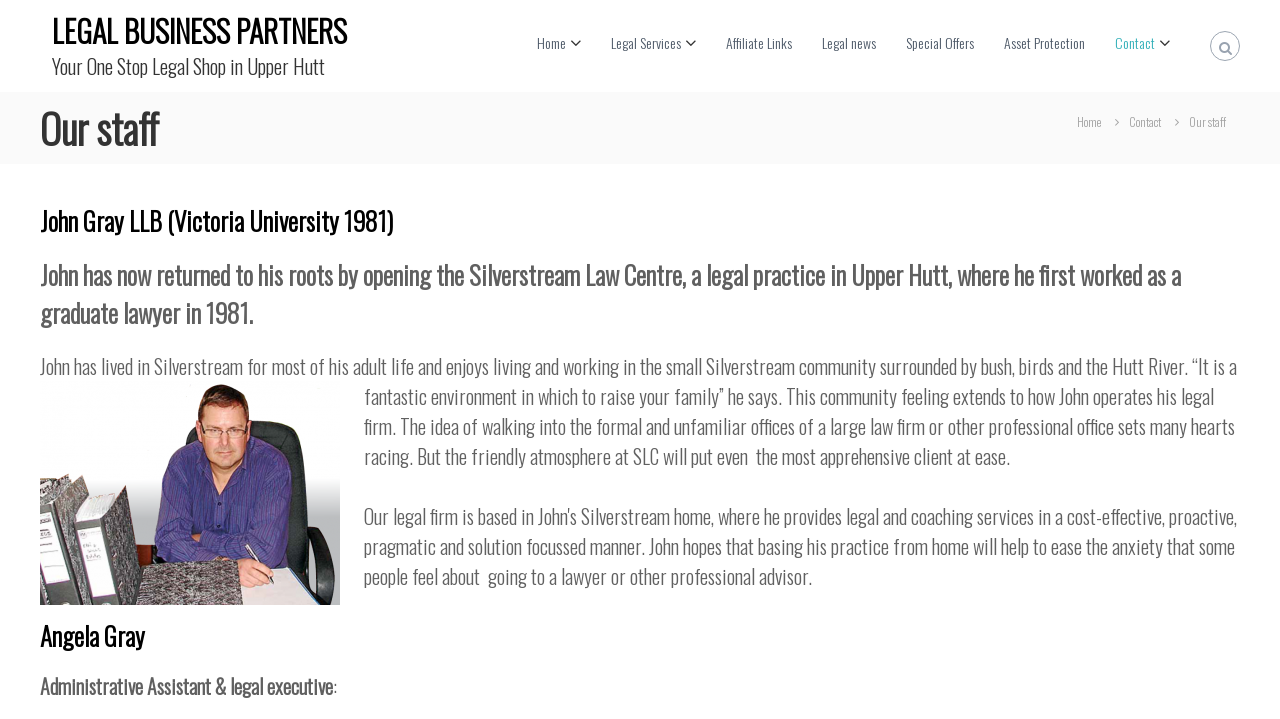Please provide a comprehensive response to the question based on the details in the image: Who is the administrative assistant and legal executive?

I found the answer by reading the text under the 'Our staff' heading, which mentions 'Angela Gray' and 'Administrative Assistant & legal executive'.